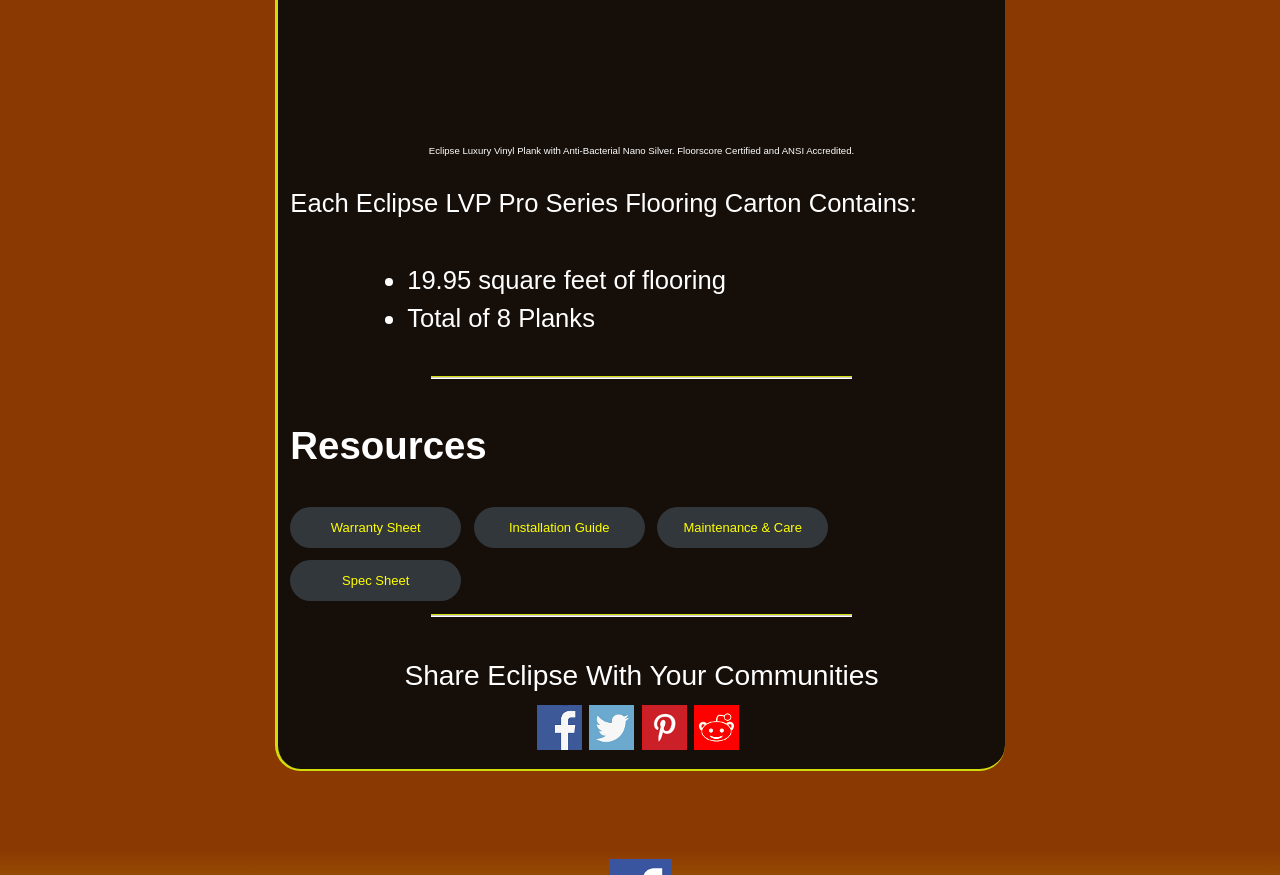Please determine the bounding box coordinates for the element that should be clicked to follow these instructions: "Read Installation Guide".

[0.37, 0.579, 0.504, 0.626]